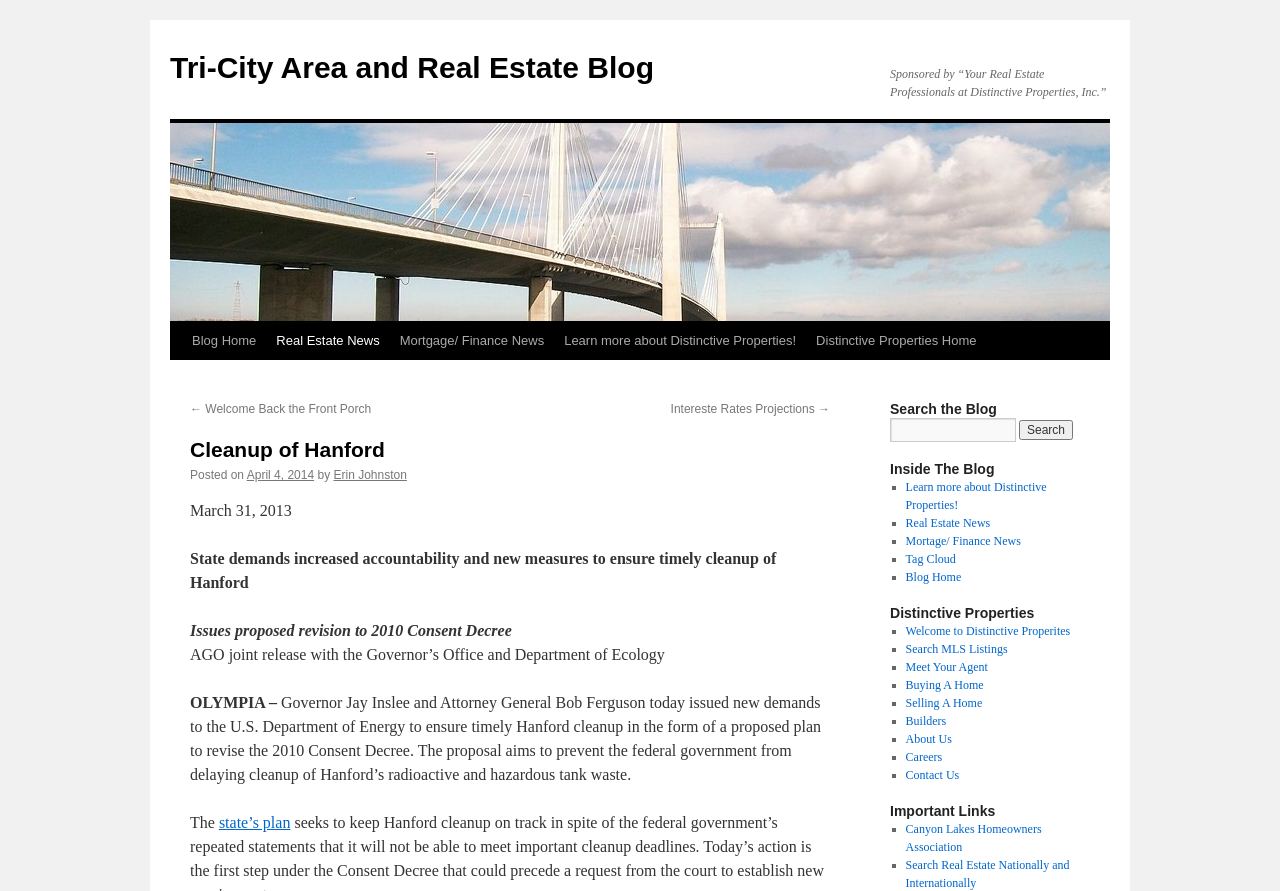Please locate the UI element described by "Search MLS Listings" and provide its bounding box coordinates.

[0.707, 0.721, 0.787, 0.736]